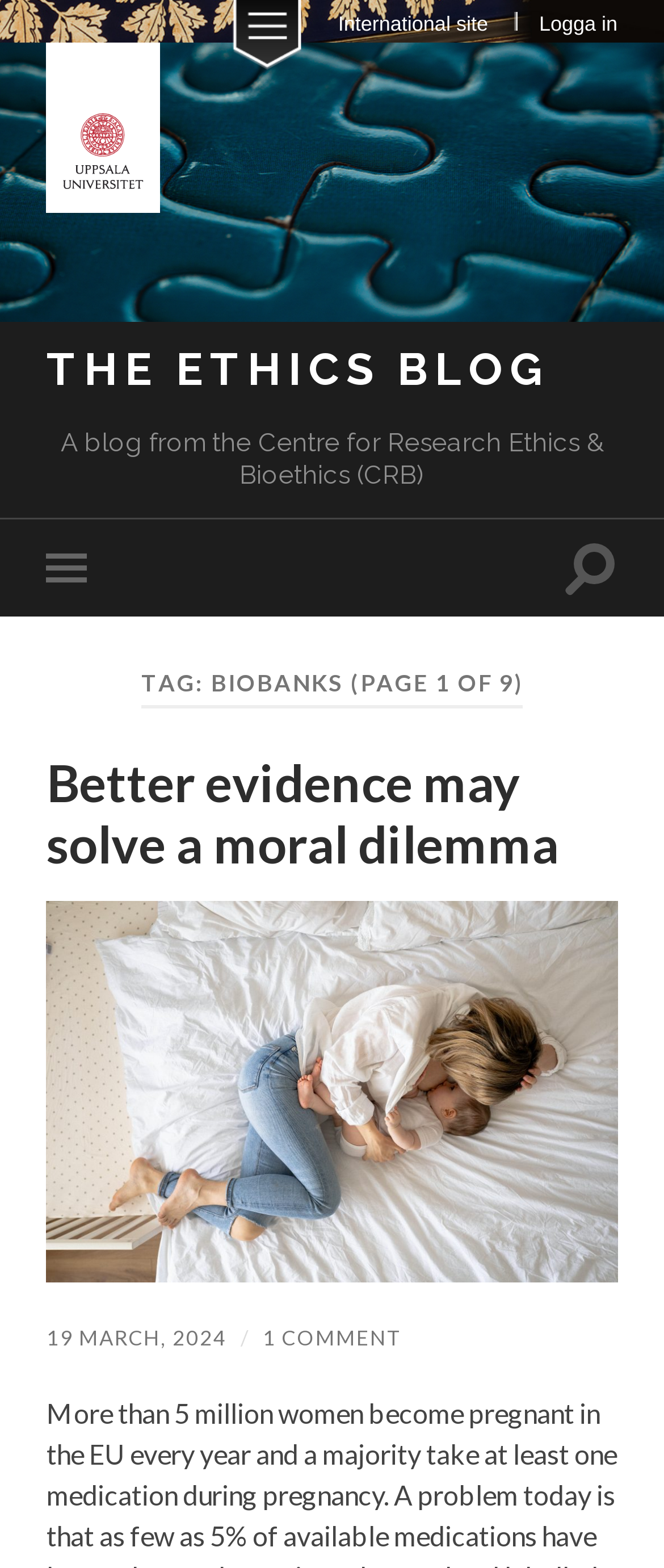What is the name of the university?
Utilize the information in the image to give a detailed answer to the question.

I found the answer by looking at the link element with the text 'Uppsala University' and an associated image with the same name, which suggests that it is the name of a university.